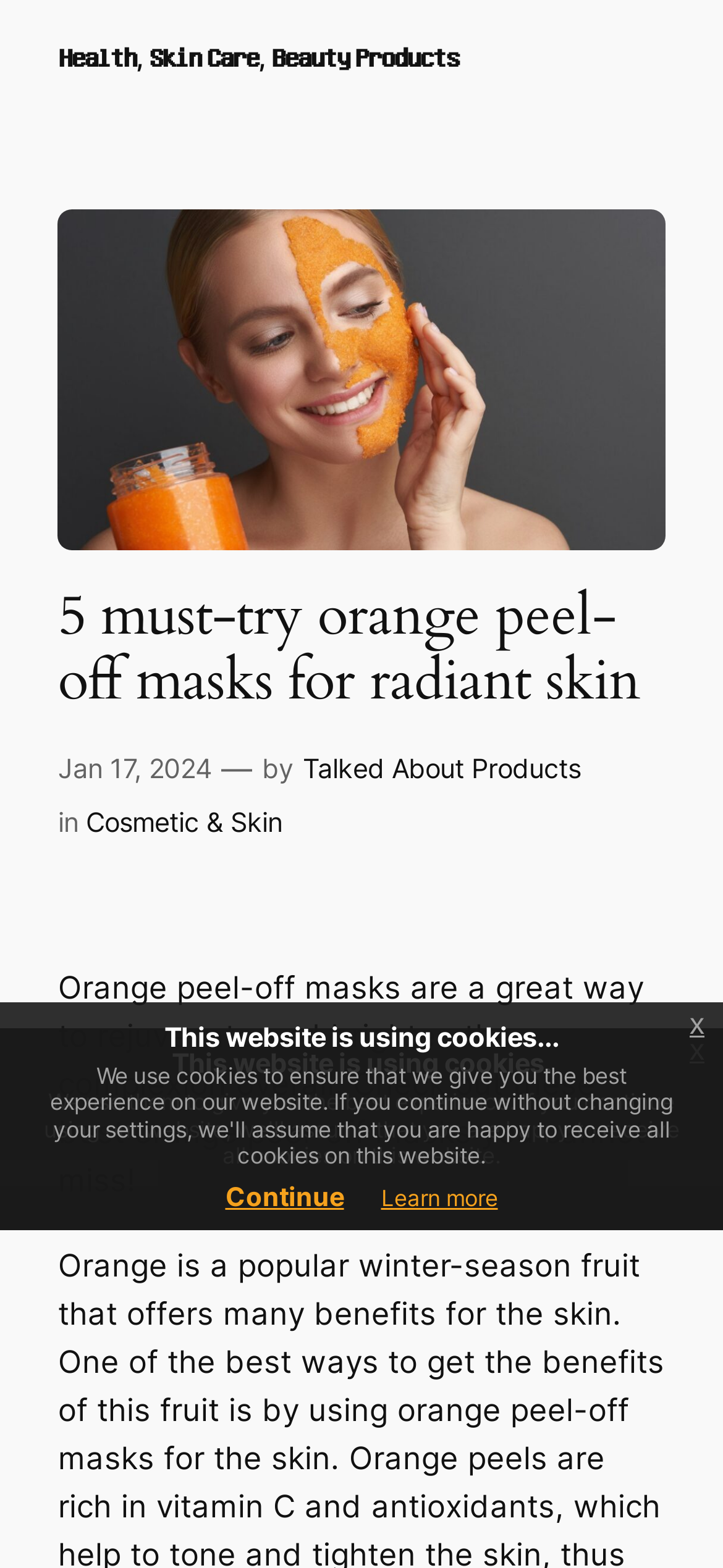Identify the bounding box coordinates of the clickable region required to complete the instruction: "Visit the category of Cosmetic & Skin". The coordinates should be given as four float numbers within the range of 0 and 1, i.e., [left, top, right, bottom].

[0.118, 0.514, 0.39, 0.534]